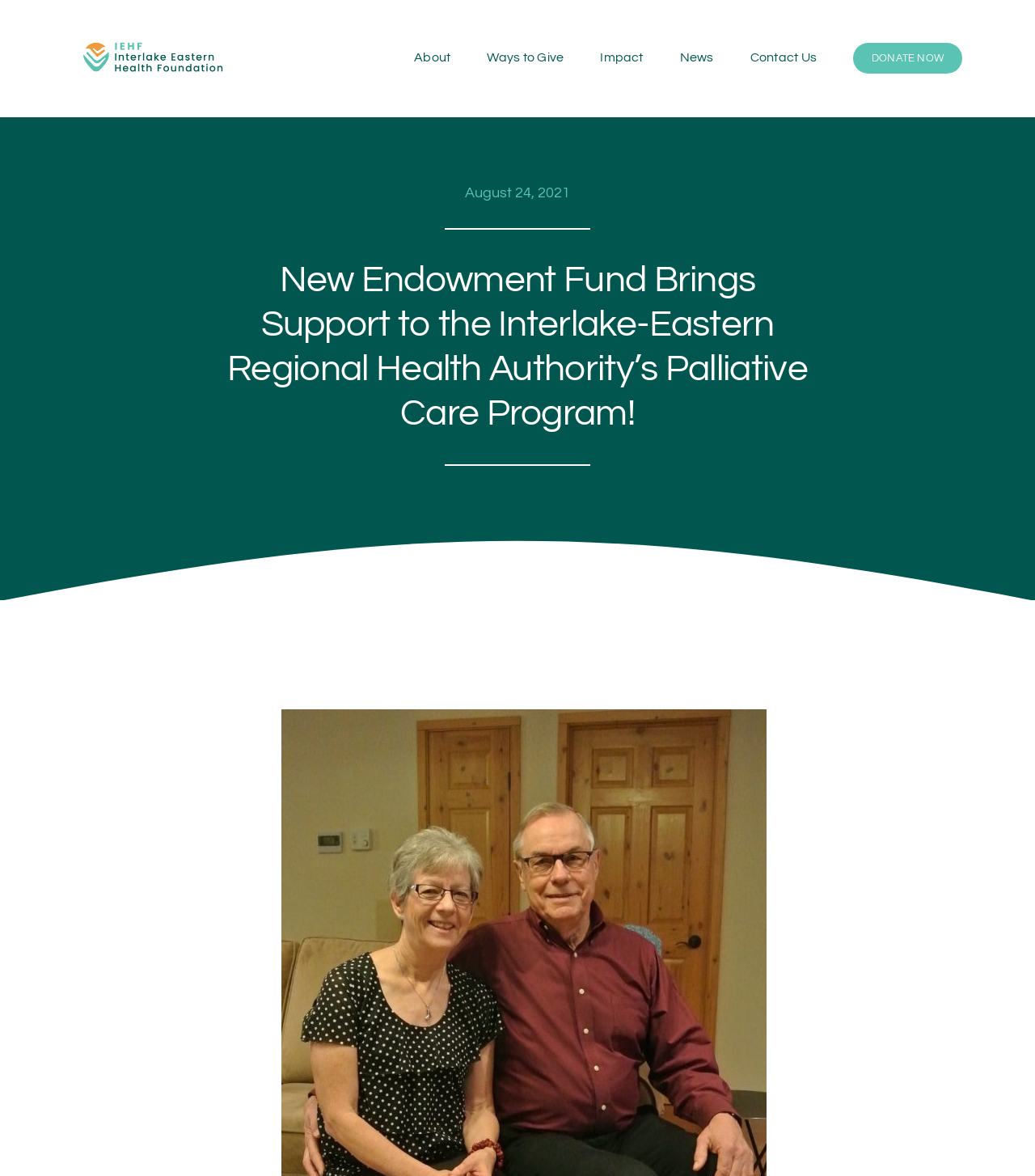Find the bounding box coordinates of the clickable area that will achieve the following instruction: "Read the news".

[0.657, 0.028, 0.69, 0.072]